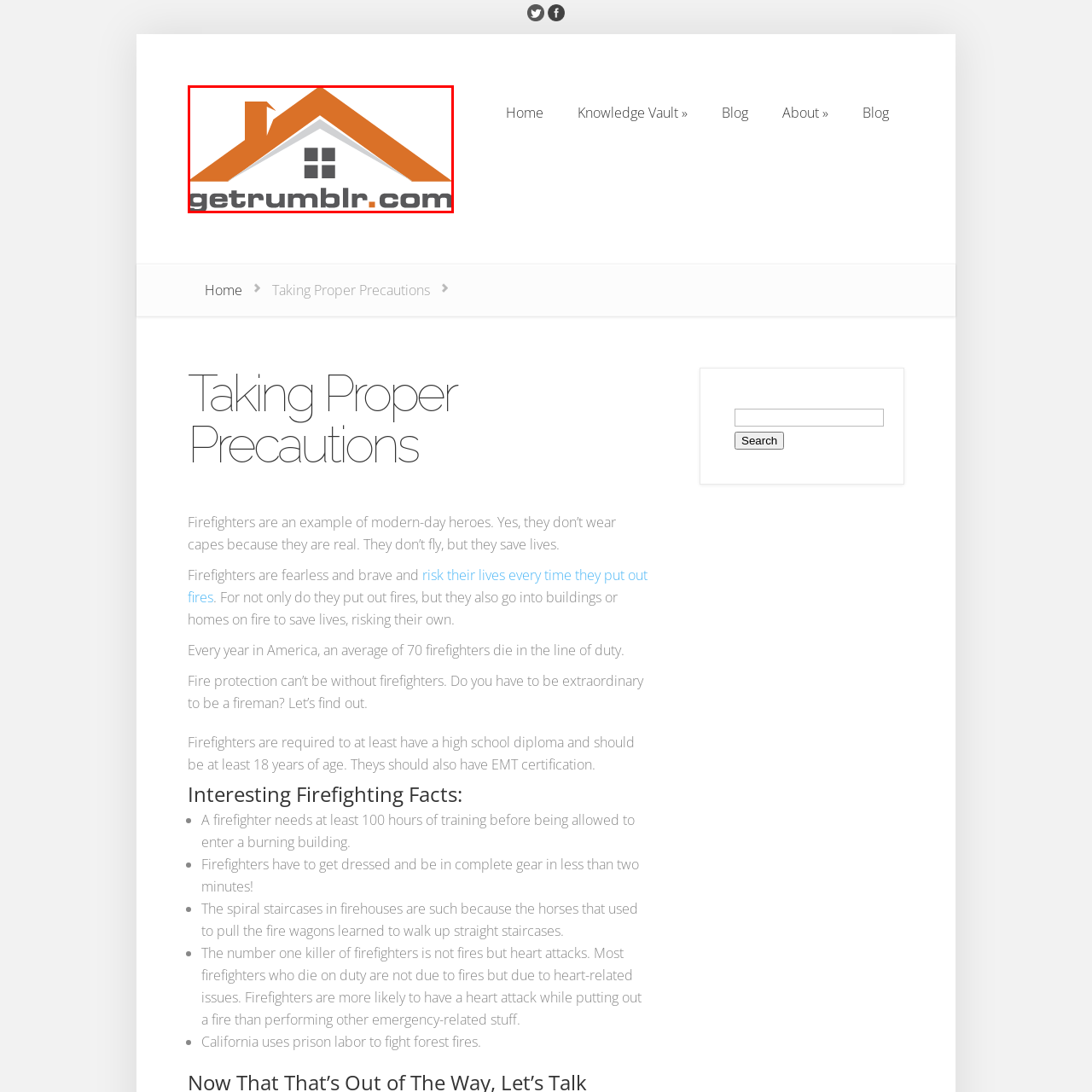Create a detailed narrative of the scene depicted inside the red-outlined image.

The image features a stylized representation of a house, prominently displayed with a sloping roof and a chimney. Below the house, the logo reads "getrumblr.com" in a modern font, combining gray and orange shades to create an inviting and contemporary look. This visual aligns well with themes of home improvement and safety, suggesting a focus on effective home enhancement strategies through the website. The design emphasizes the importance of proper precautions in home settings, reflecting the overall message of the page titled "Taking Proper Precautions - Effective Home Improvement Schemes."